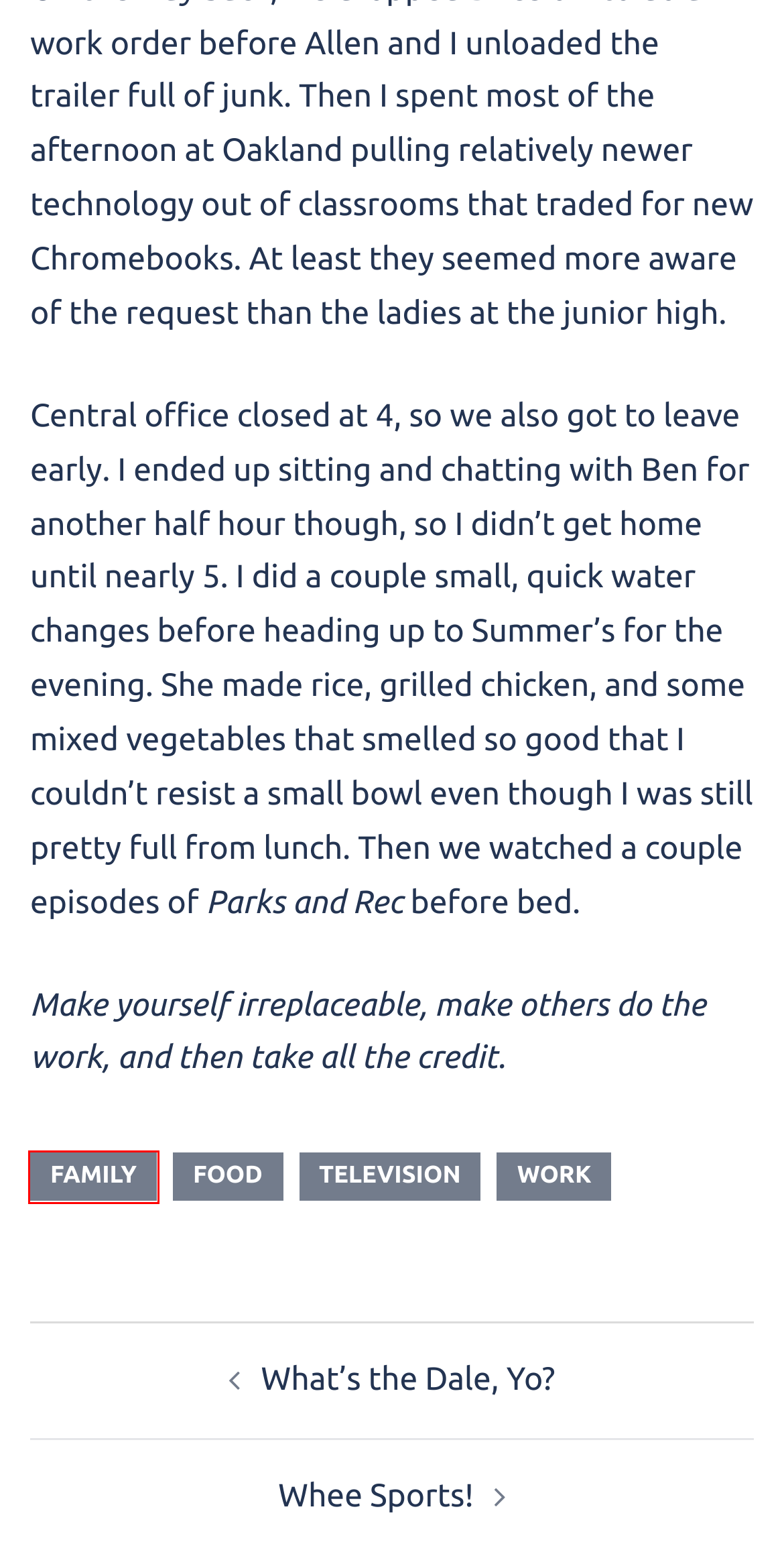You see a screenshot of a webpage with a red bounding box surrounding an element. Pick the webpage description that most accurately represents the new webpage after interacting with the element in the red bounding box. The options are:
A. gallopingcow – GallopingCow.net
B. Whee Sports! – GallopingCow.net
C. television – GallopingCow.net
D. food – GallopingCow.net
E. GallopingCow.net – The devil is in the pudding.
F. What’s the Dale, Yo? – GallopingCow.net
G. family – GallopingCow.net
H. work – GallopingCow.net

G